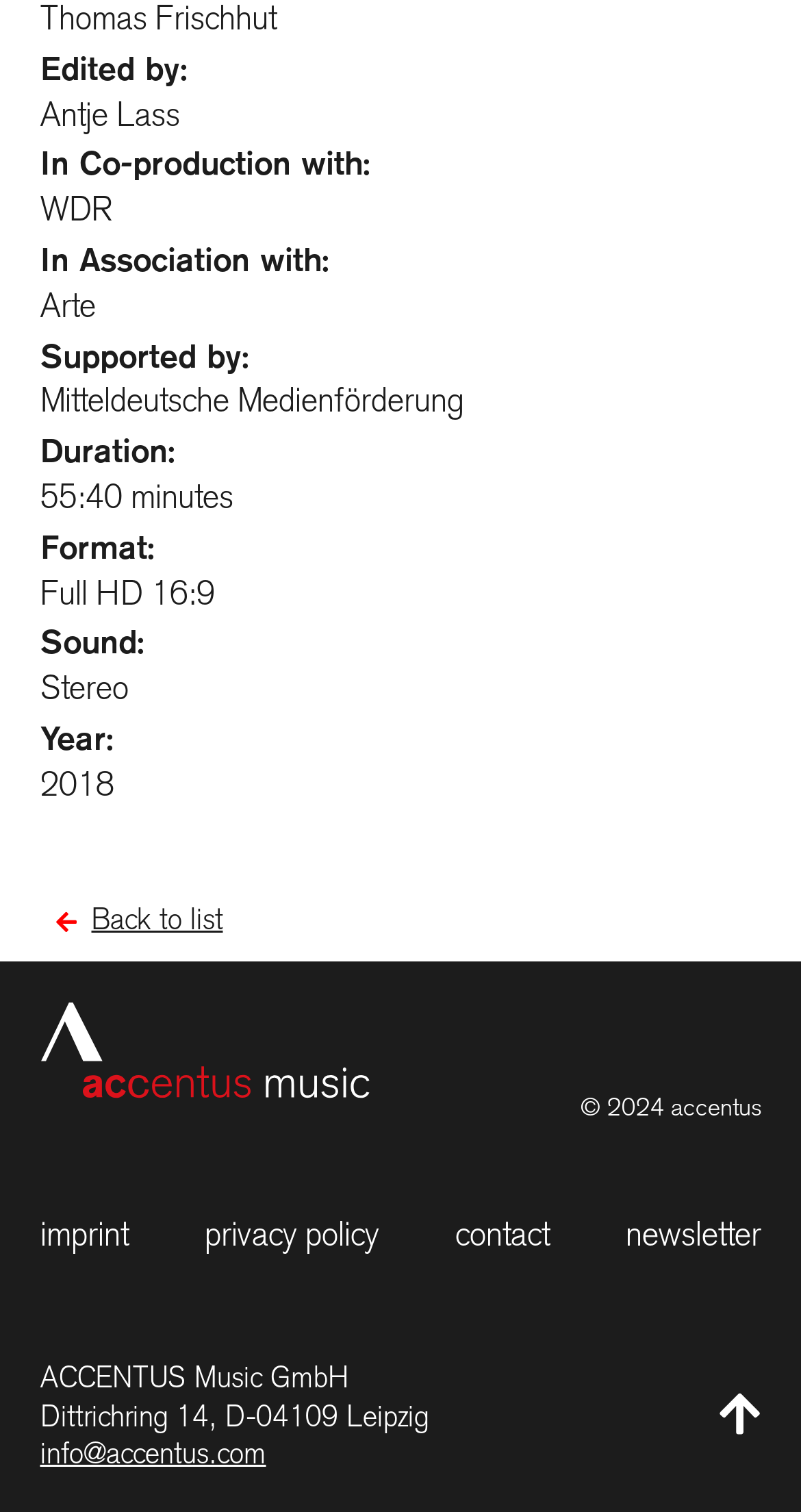What is the duration of the content?
Please provide a single word or phrase answer based on the image.

55:40 minutes